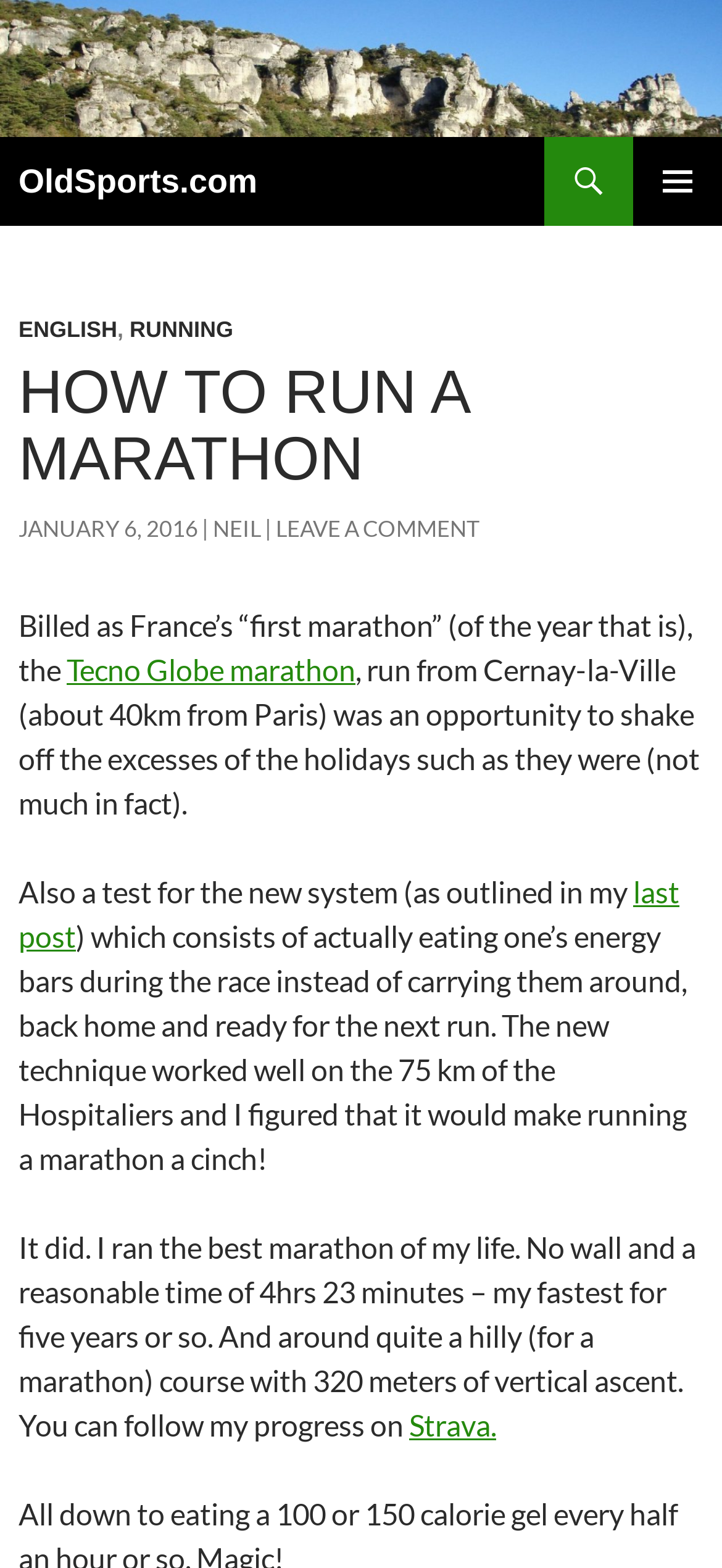Please give a short response to the question using one word or a phrase:
What is the time taken to complete the marathon?

4hrs 23 minutes